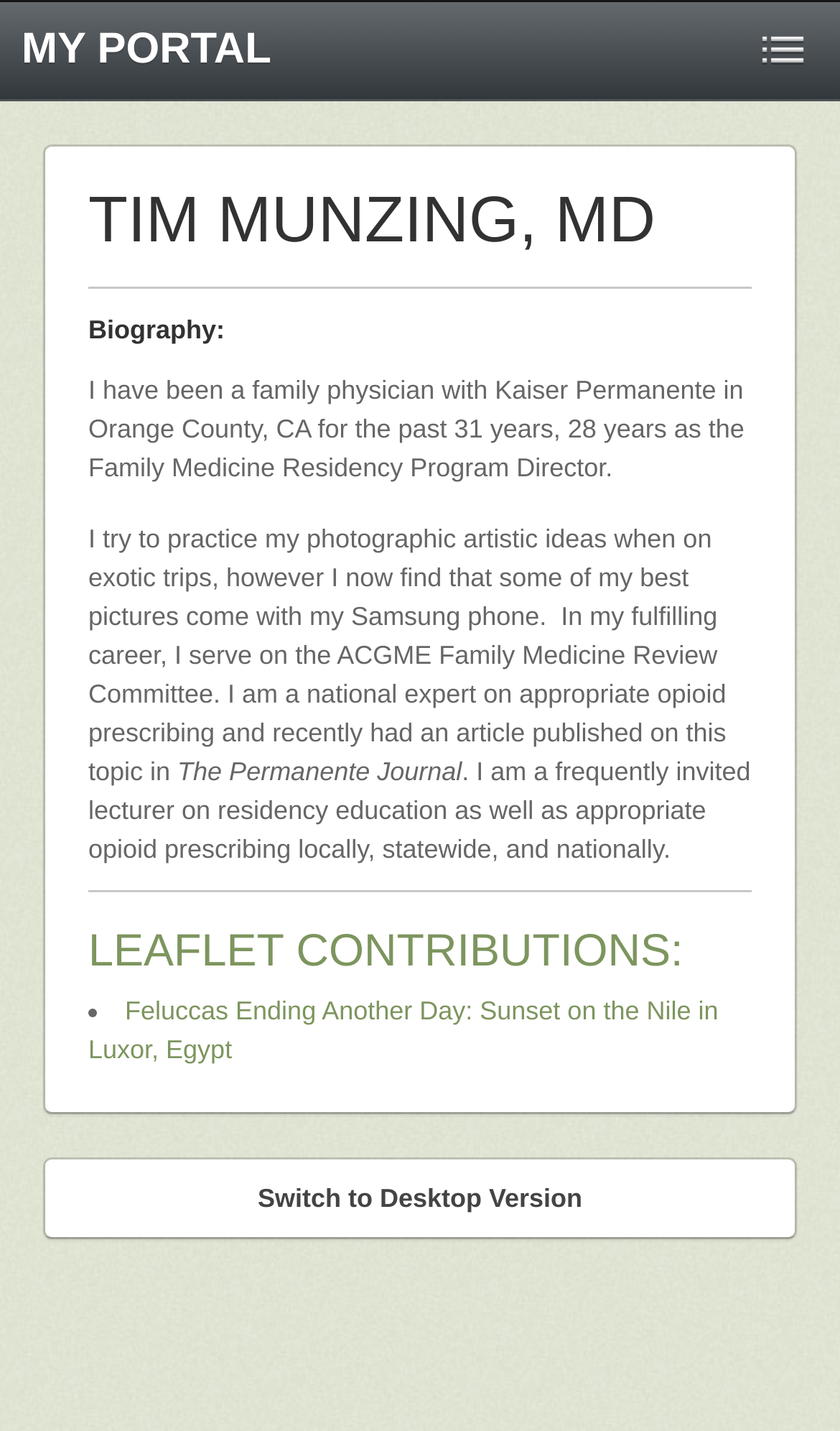Please answer the following question using a single word or phrase: What is the profession of the person described on this webpage?

Family physician